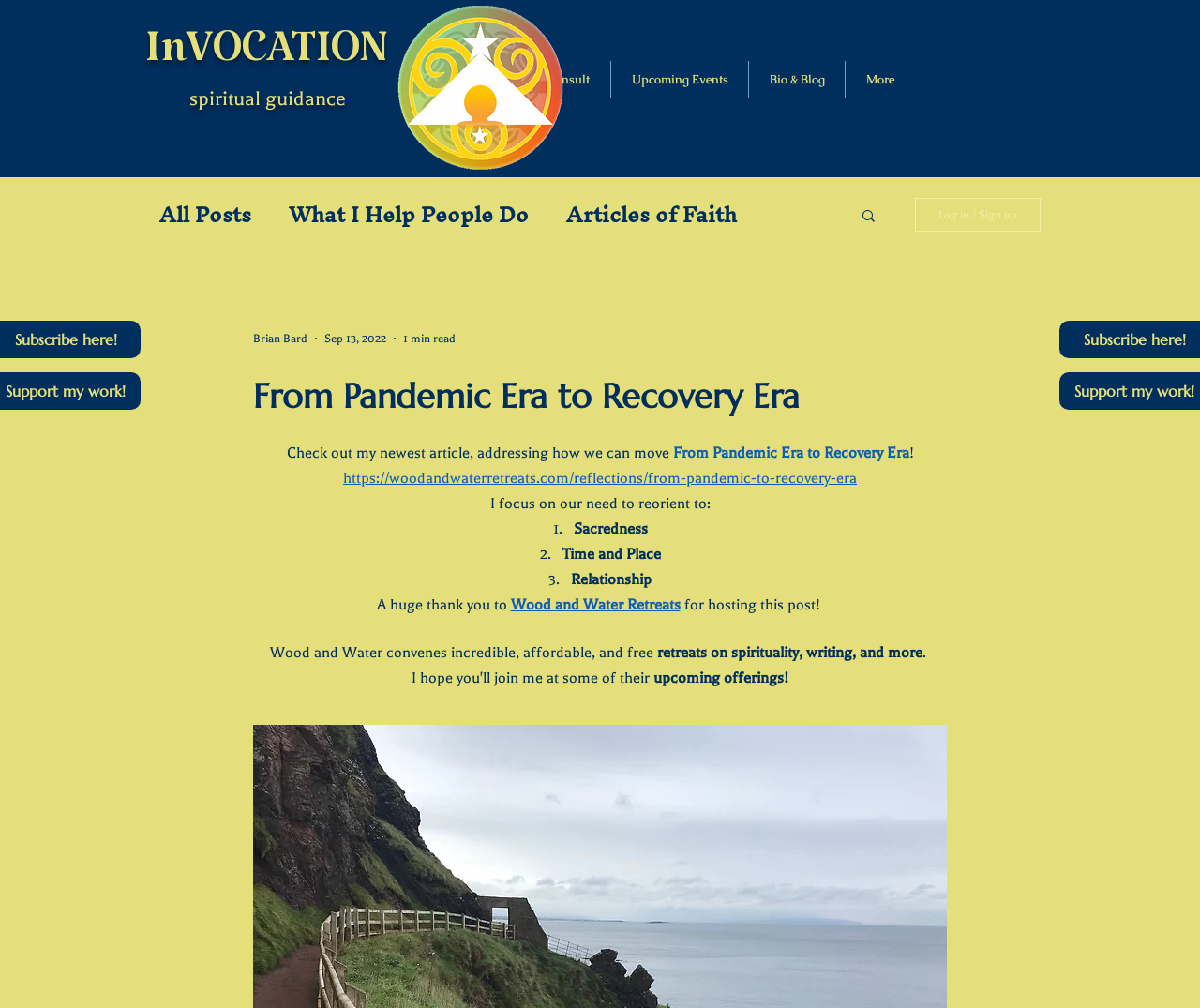Please predict the bounding box coordinates of the element's region where a click is necessary to complete the following instruction: "Read the article 'From Pandemic Era to Recovery Era'". The coordinates should be represented by four float numbers between 0 and 1, i.e., [left, top, right, bottom].

[0.561, 0.442, 0.757, 0.458]